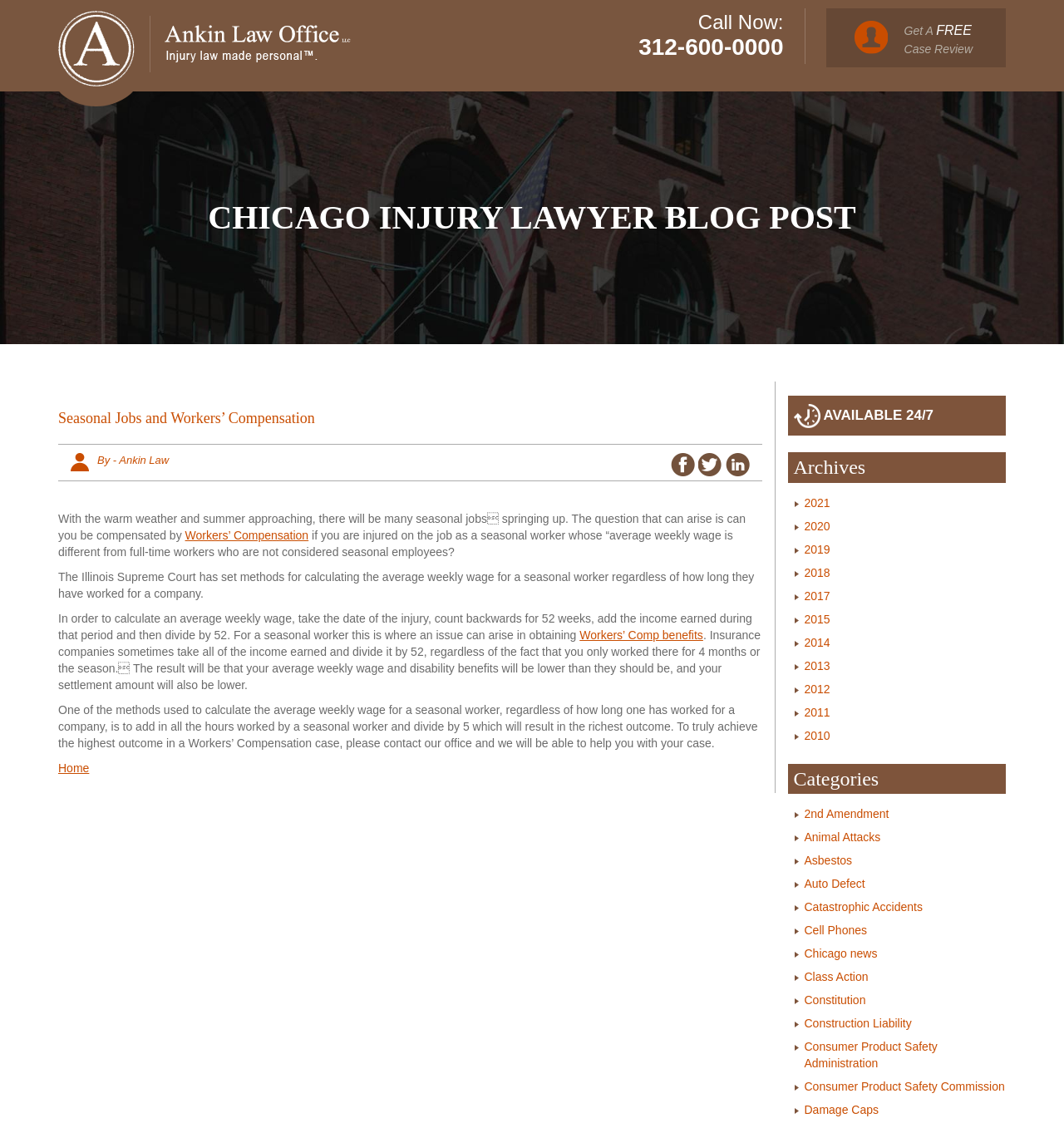What is the name of the law firm mentioned on the webpage? Based on the screenshot, please respond with a single word or phrase.

Ankin Law